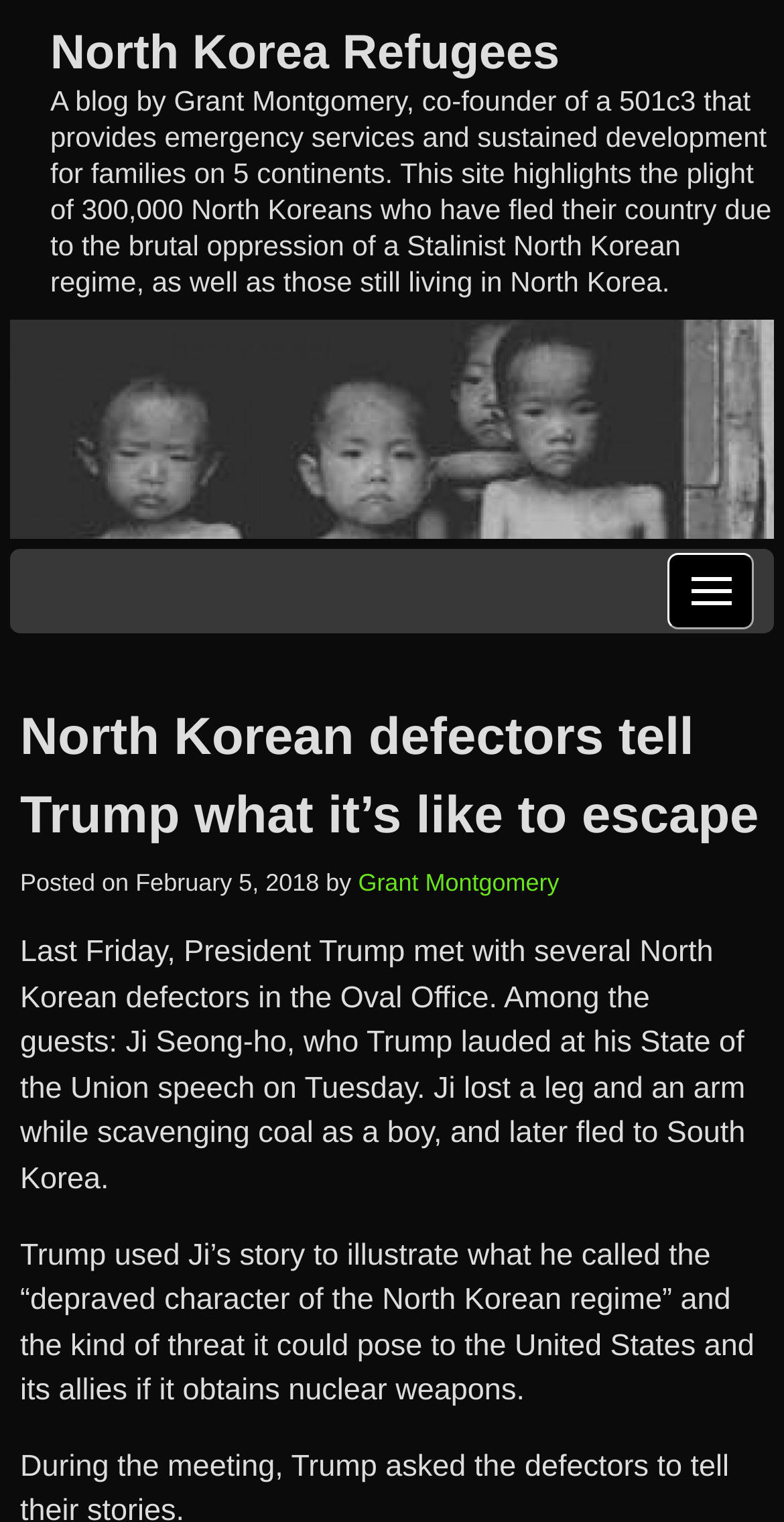What is the name of the person mentioned in the article?
Can you give a detailed and elaborate answer to the question?

I found the person's name by reading the article which mentions 'Ji Seong-ho, who Trump lauded at his State of the Union speech on Tuesday'.